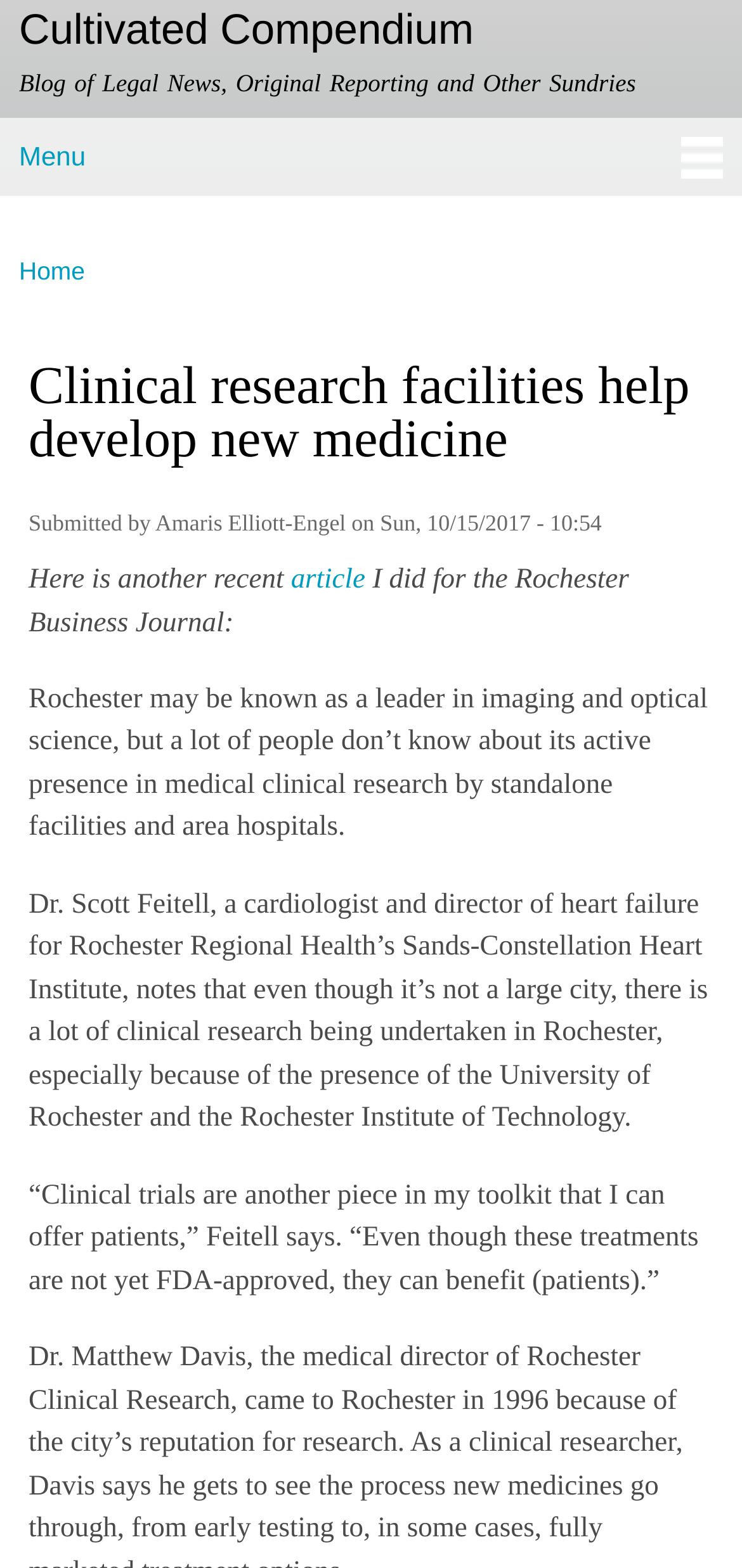Give the bounding box coordinates for this UI element: "Cultivated Compendium". The coordinates should be four float numbers between 0 and 1, arranged as [left, top, right, bottom].

[0.026, 0.004, 0.638, 0.034]